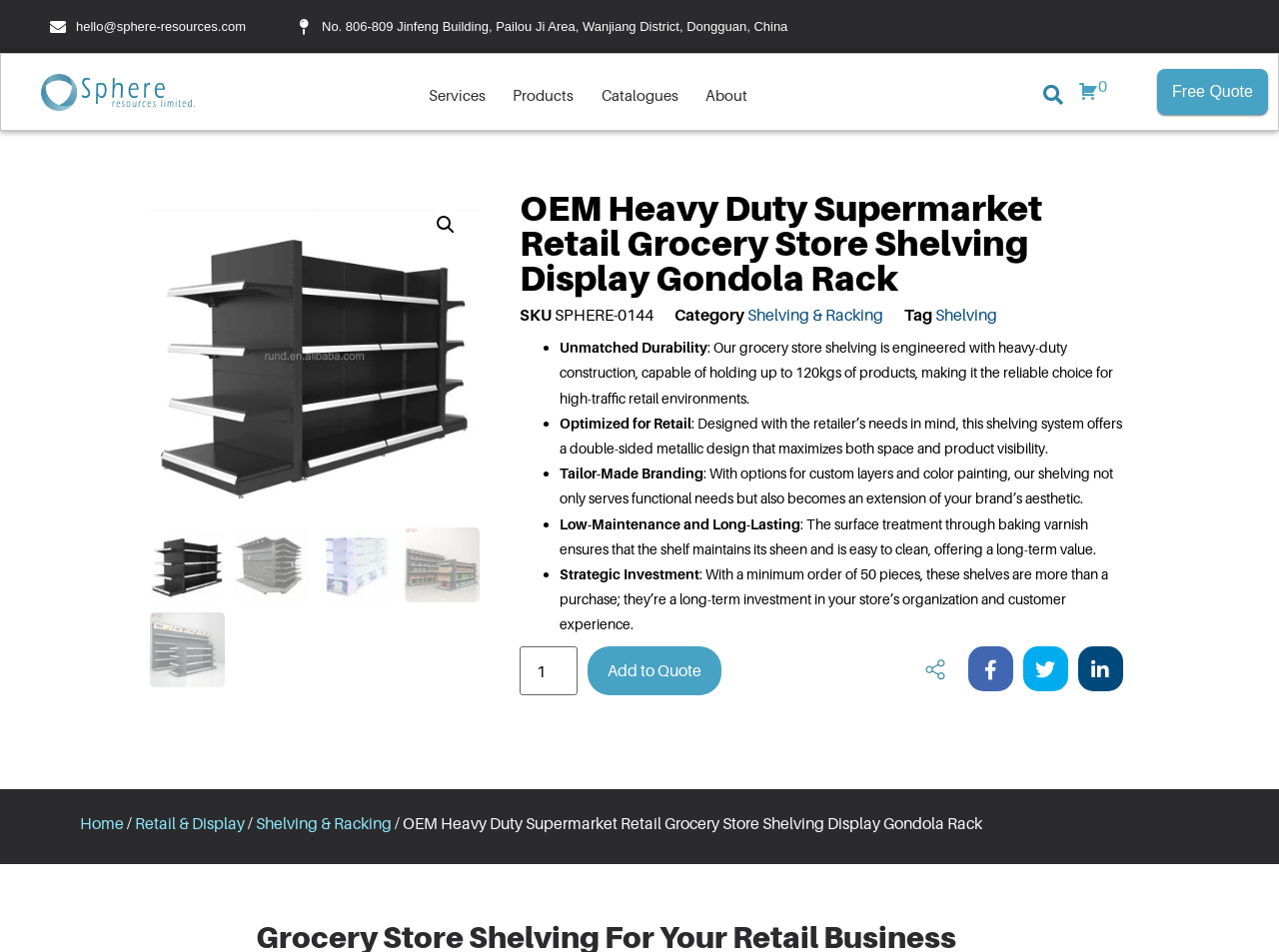Observe the image and answer the following question in detail: What is the category of the product?

I found the category of the product by looking at the product description section, where I saw a static text 'Category' followed by a link 'Shelving & Racking'. This suggests that the product belongs to the category of Shelving & Racking.